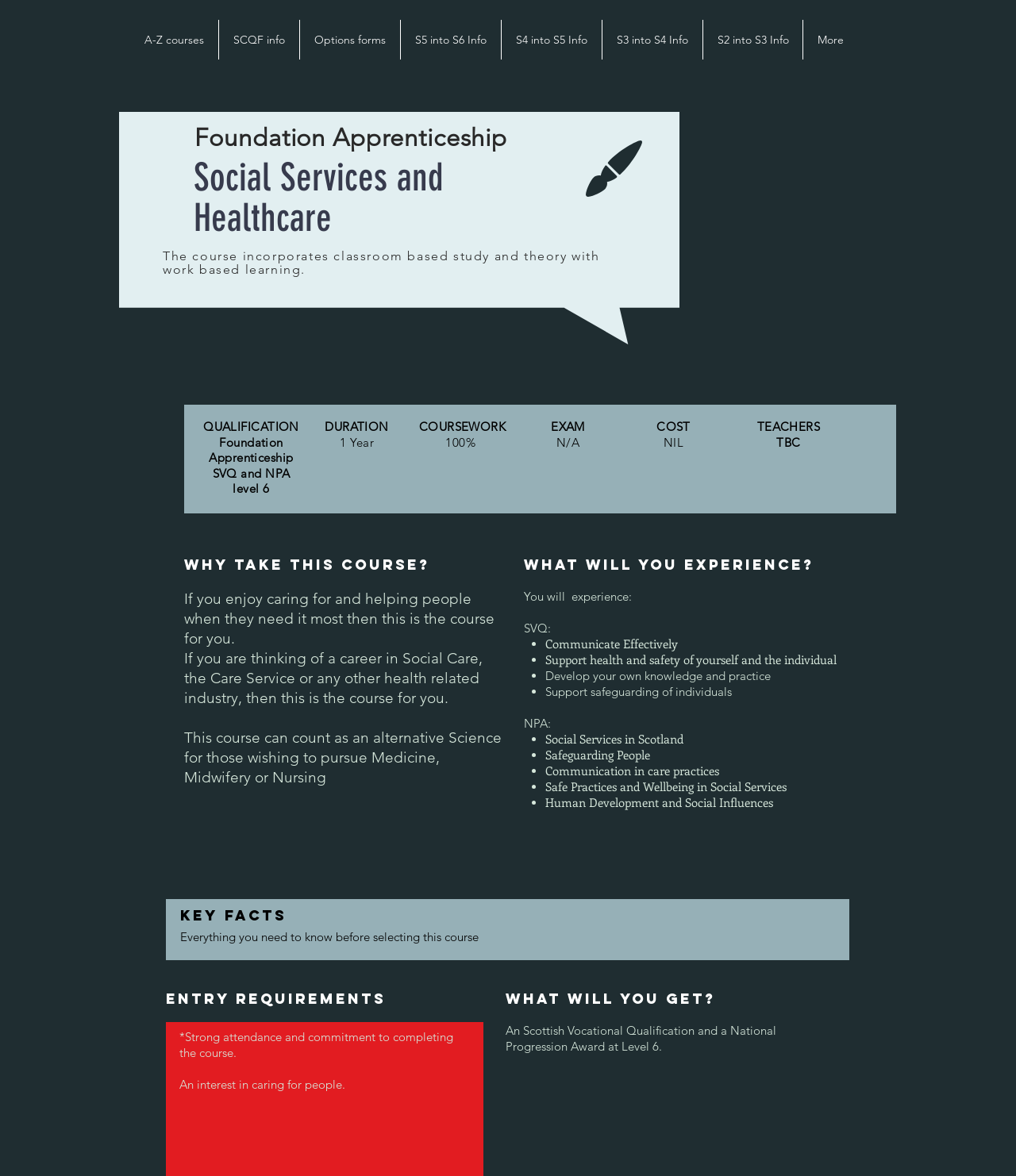What is the qualification obtained from this course?
Using the image as a reference, answer the question with a short word or phrase.

Foundation Apprenticeship SVQ and NPA level 6